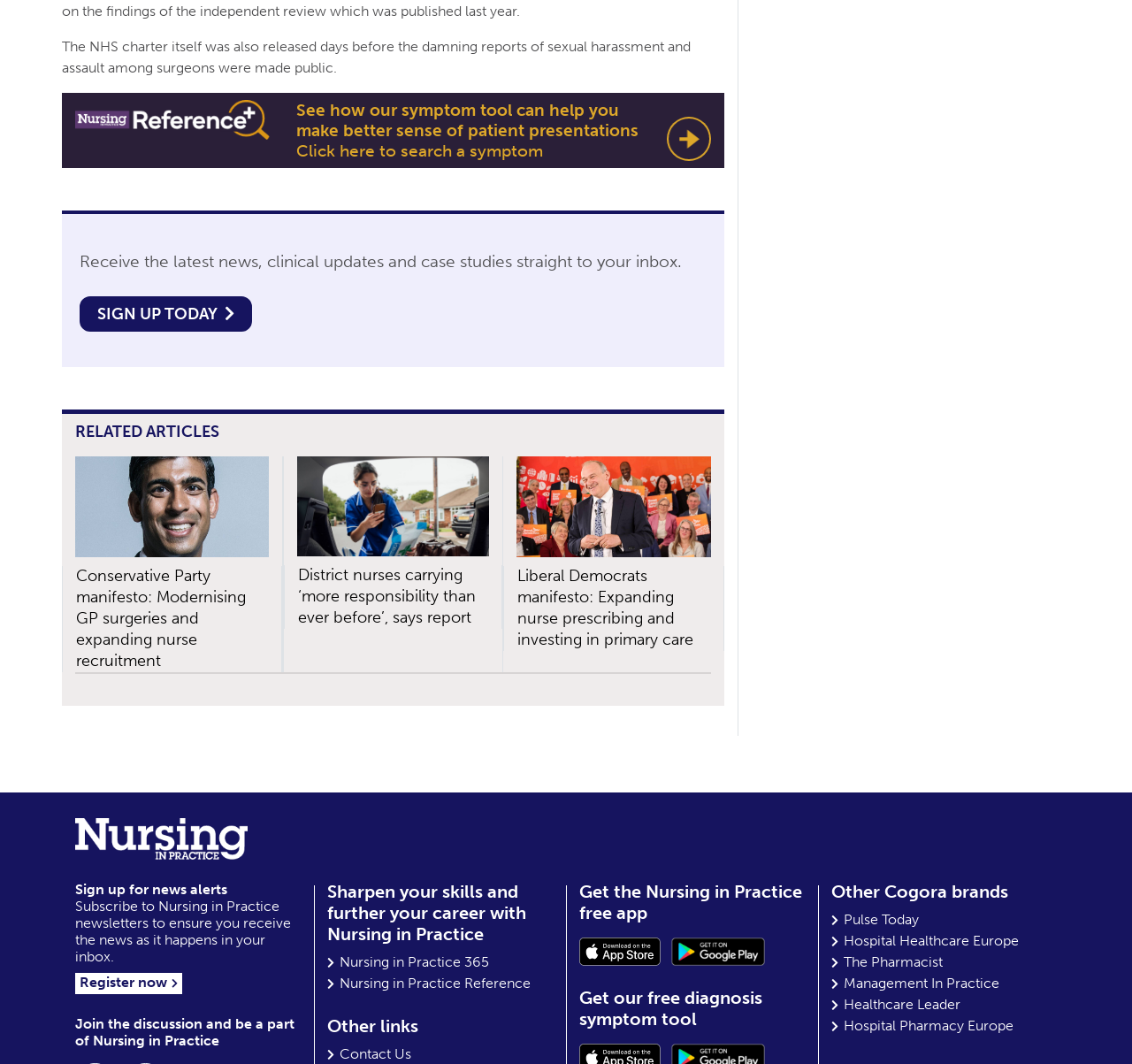What is the topic of the article?
Look at the webpage screenshot and answer the question with a detailed explanation.

Based on the StaticText element with ID 505, the article is discussing the NHS charter, which was released days before the damning reports of sexual harassment and assault among surgeons were made public.